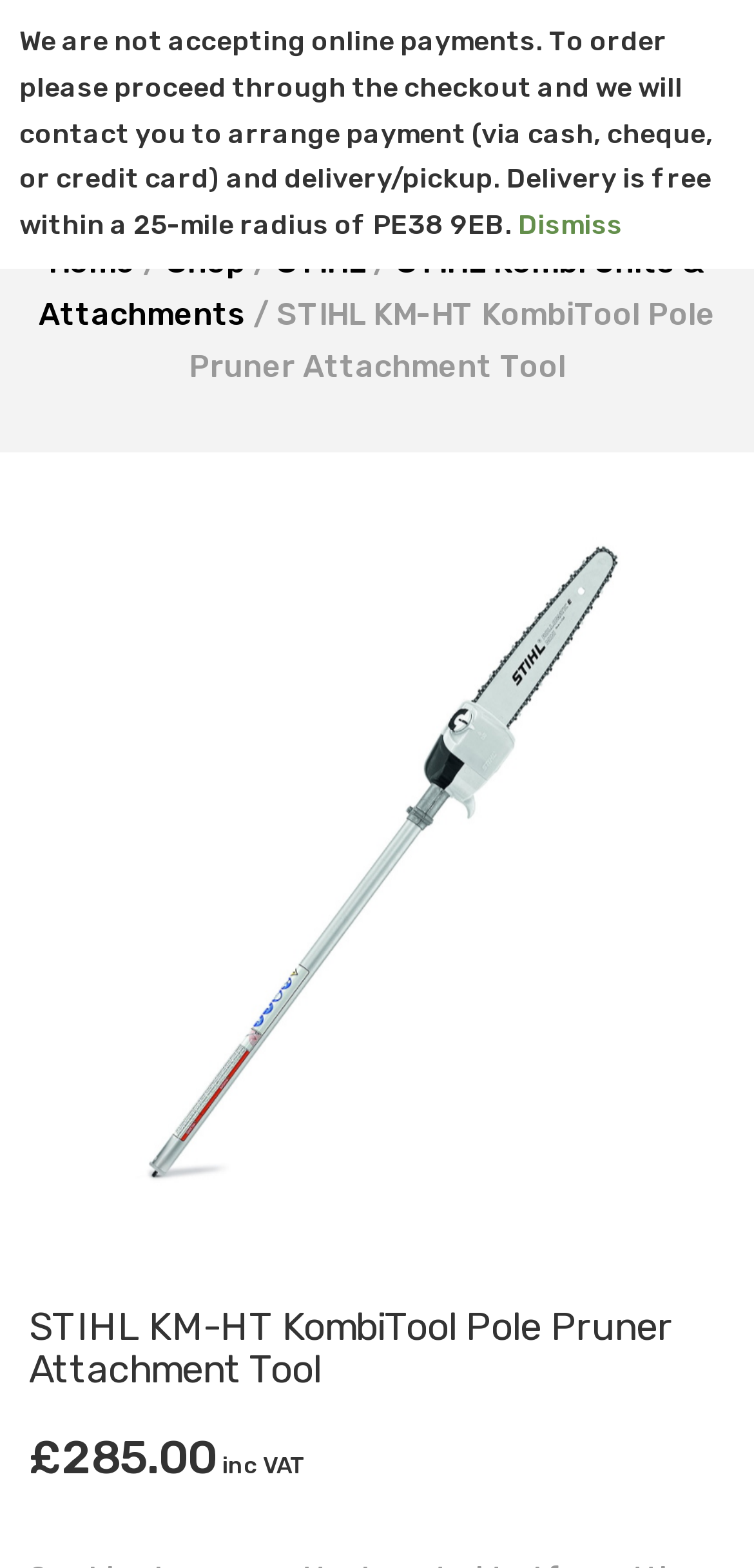Please identify the bounding box coordinates of the element I should click to complete this instruction: 'Select the STIHL KM-HT KombiTool Pole Pruner Attachment Tool option'. The coordinates should be given as four float numbers between 0 and 1, like this: [left, top, right, bottom].

[0.038, 0.325, 0.962, 0.769]